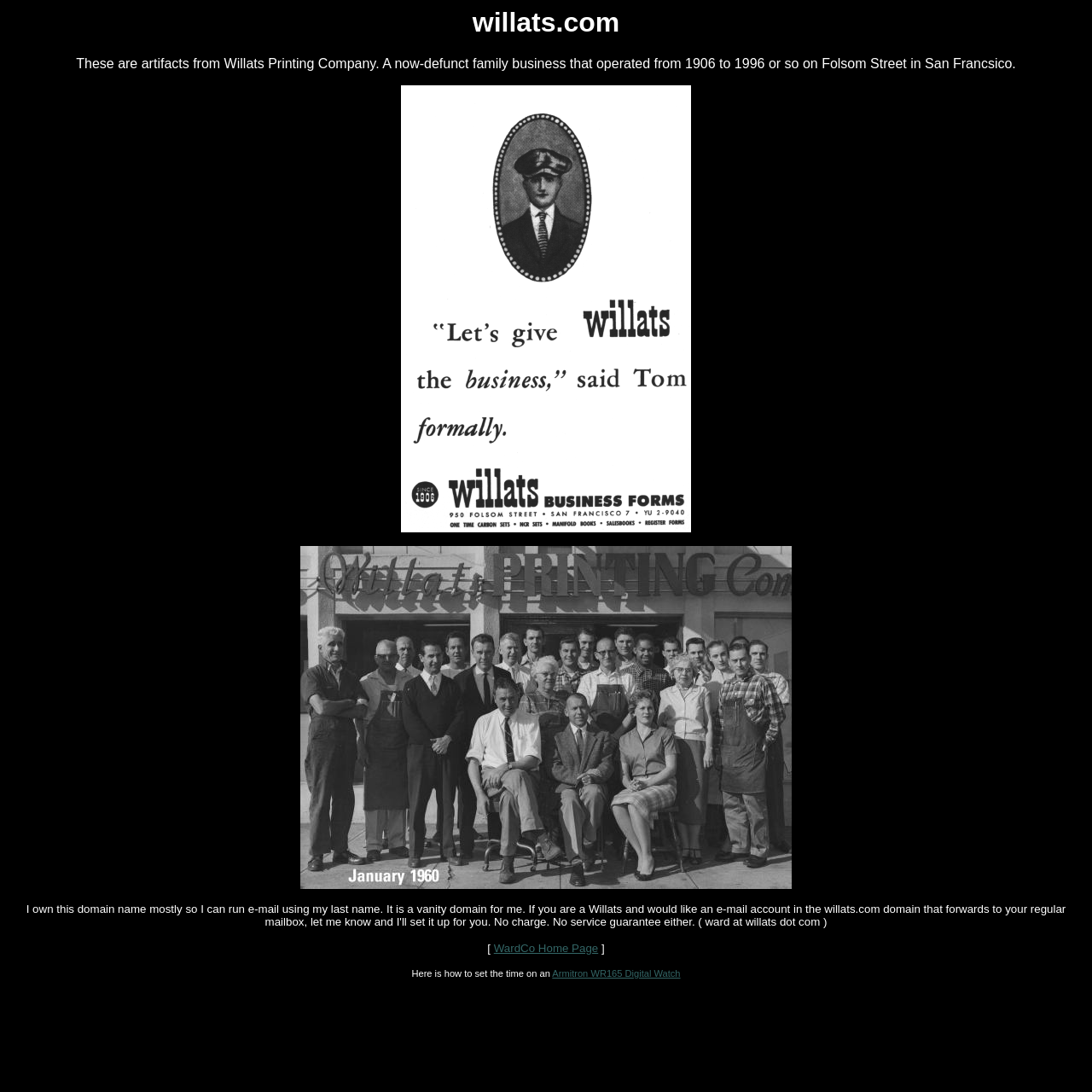From the webpage screenshot, predict the bounding box coordinates (top-left x, top-left y, bottom-right x, bottom-right y) for the UI element described here: WardCo Home Page

[0.452, 0.863, 0.548, 0.875]